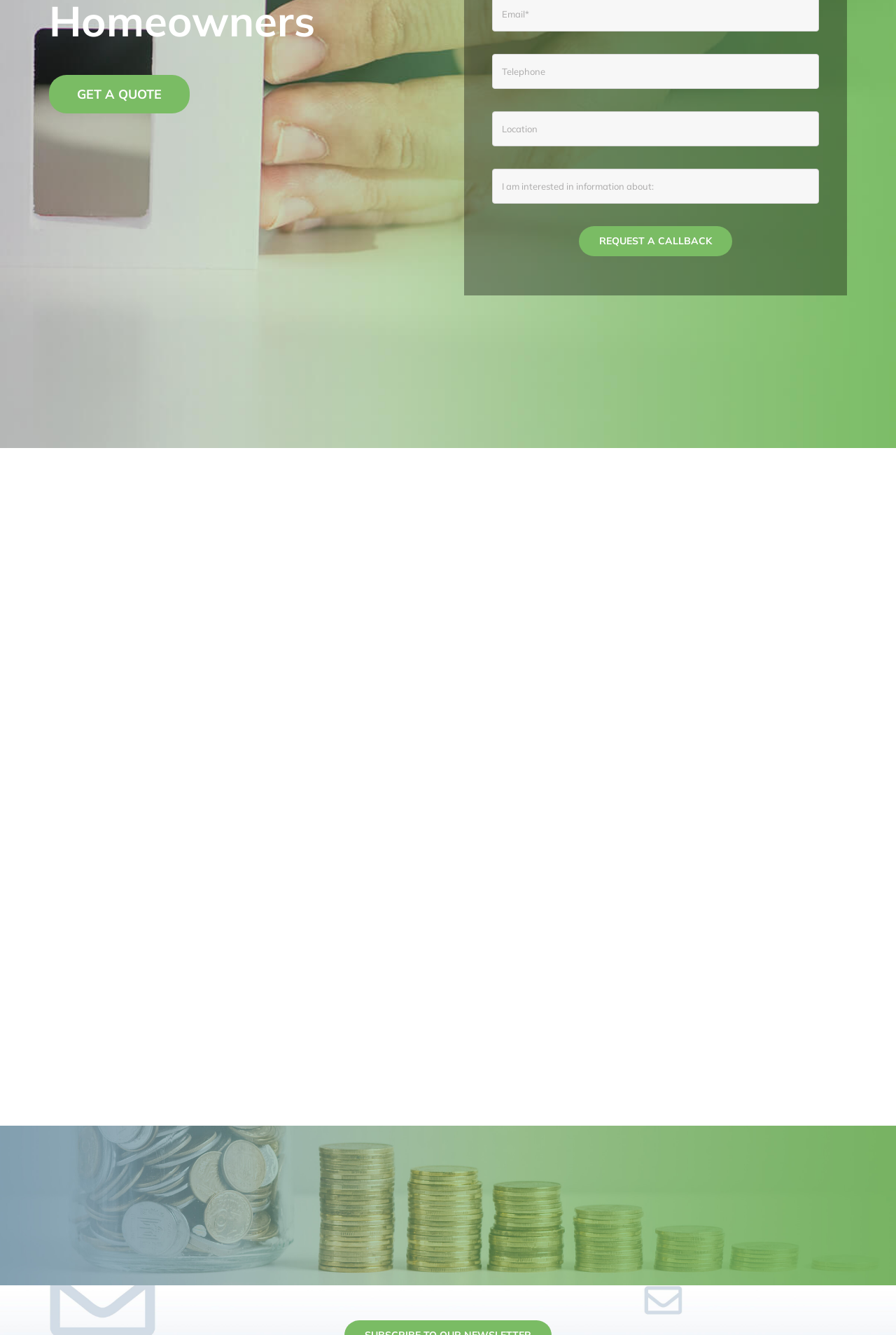Please determine the bounding box of the UI element that matches this description: Request a callback. The coordinates should be given as (top-left x, top-left y, bottom-right x, bottom-right y), with all values between 0 and 1.

[0.646, 0.169, 0.817, 0.192]